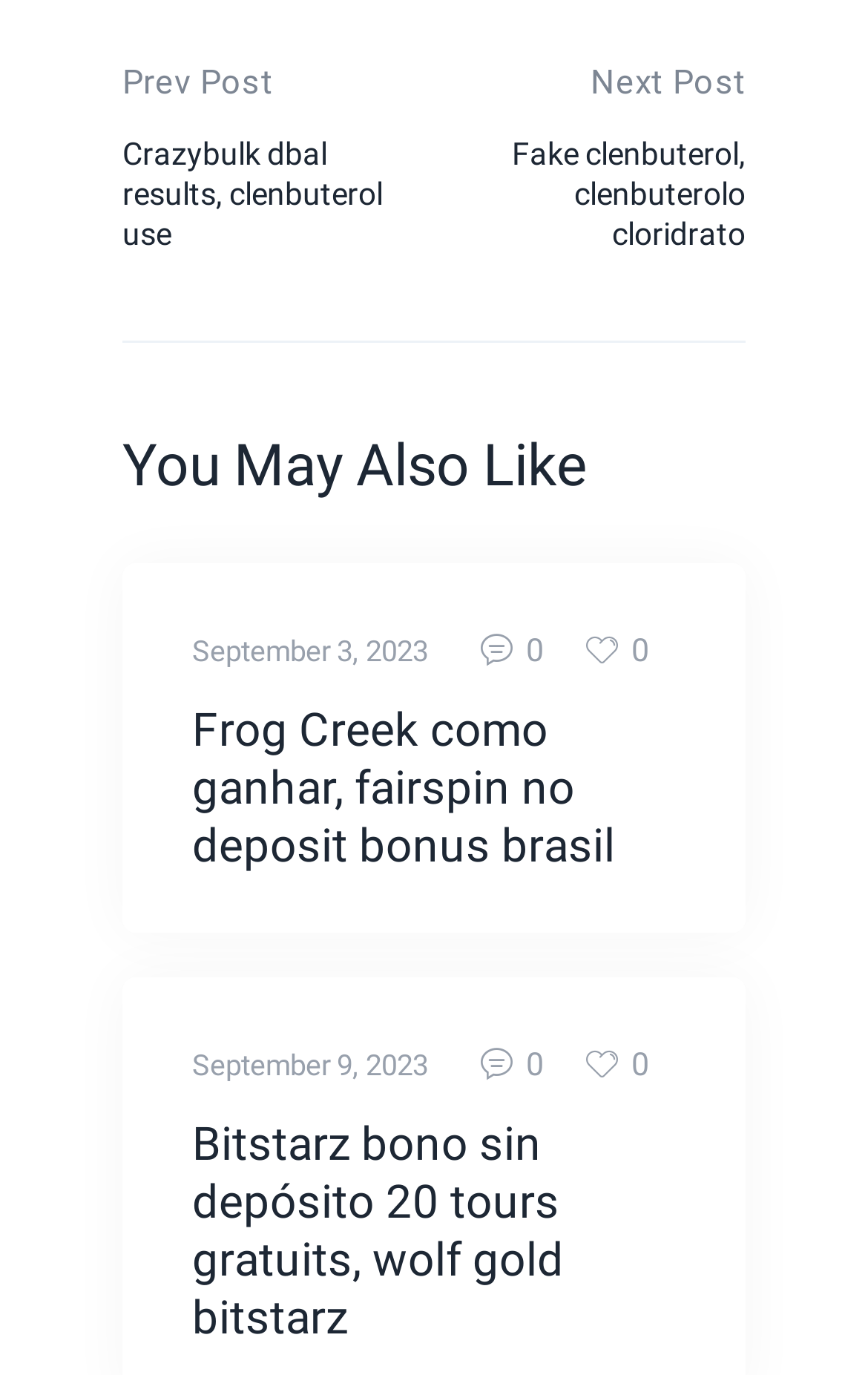Give a one-word or one-phrase response to the question: 
What is the date of the post 'Bitstarz bono sin depósito 20 tours gratuits, wolf gold bitstarz'?

September 9, 2023